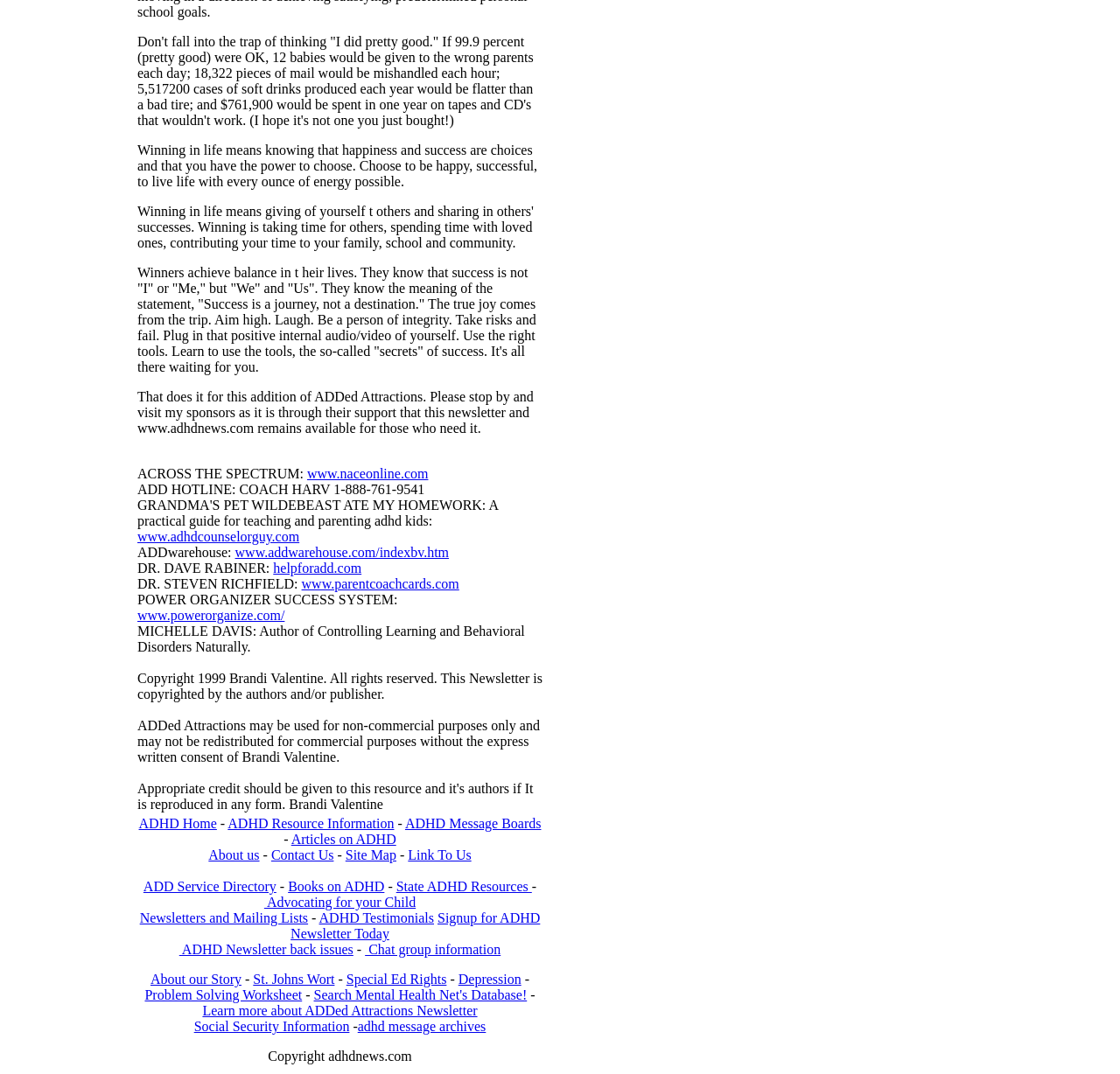Using the provided description: "Newsletters and Mailing Lists", find the bounding box coordinates of the corresponding UI element. The output should be four float numbers between 0 and 1, in the format [left, top, right, bottom].

[0.125, 0.848, 0.275, 0.861]